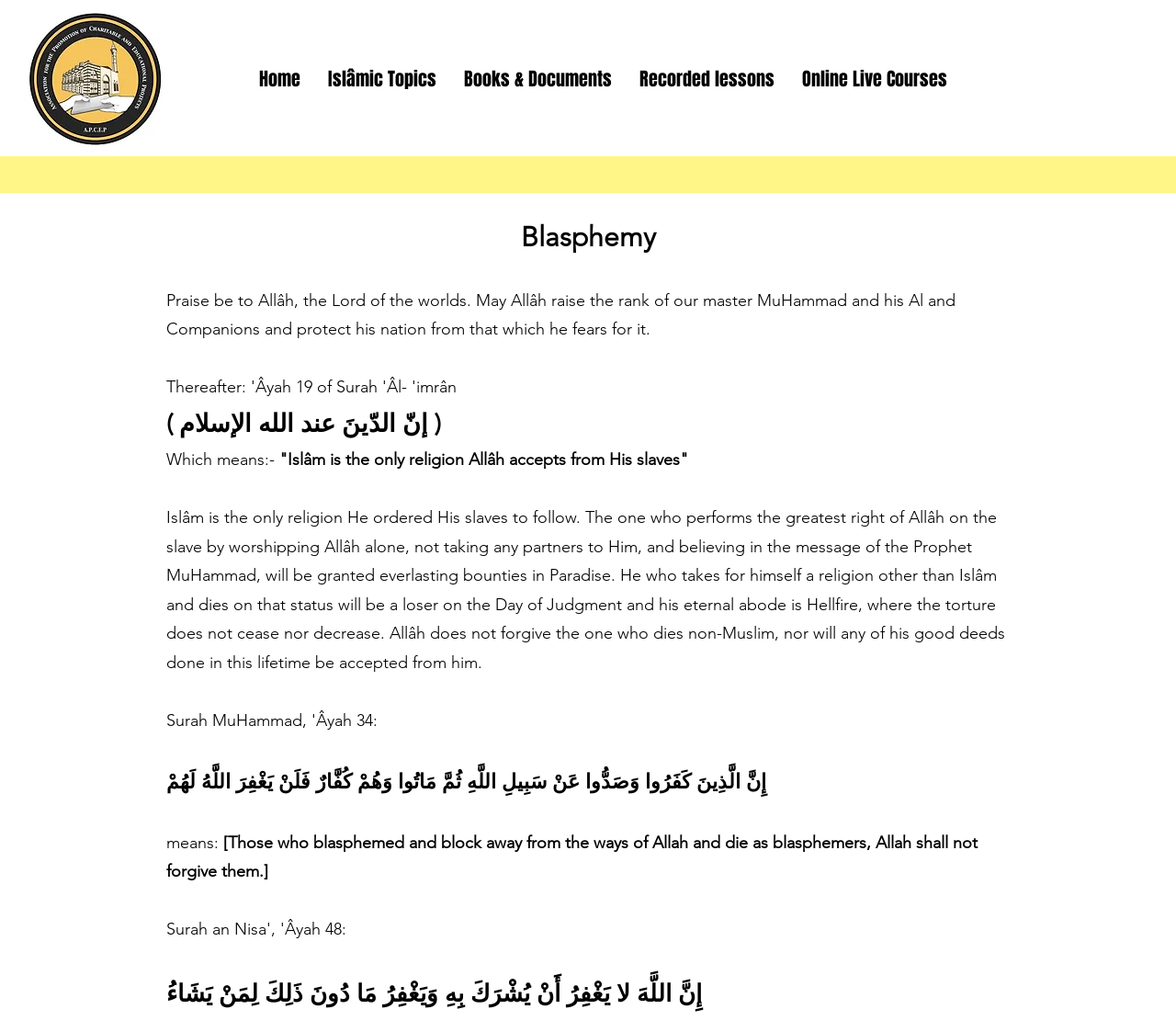Locate the bounding box coordinates of the UI element described by: "Online Live Courses". The bounding box coordinates should consist of four float numbers between 0 and 1, i.e., [left, top, right, bottom].

[0.67, 0.047, 0.817, 0.107]